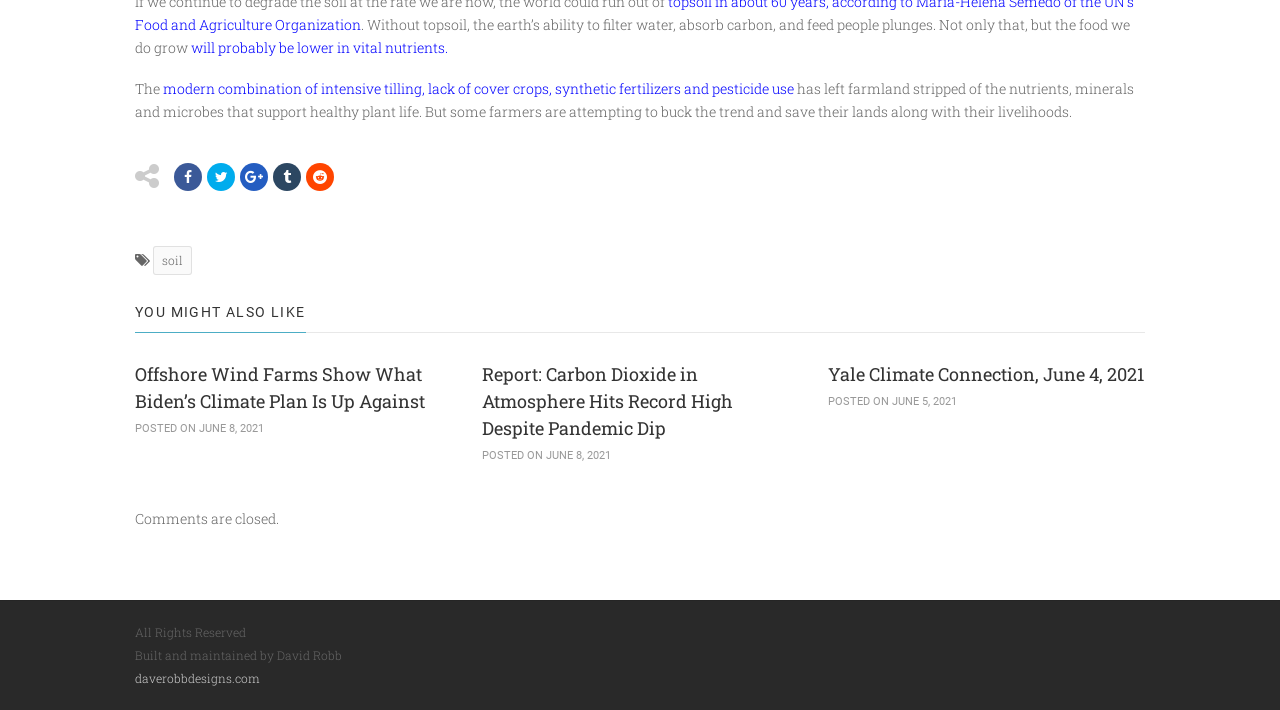Based on the element description title="Submit to Reddit", identify the bounding box of the UI element in the given webpage screenshot. The coordinates should be in the format (top-left x, top-left y, bottom-right x, bottom-right y) and must be between 0 and 1.

[0.239, 0.23, 0.261, 0.269]